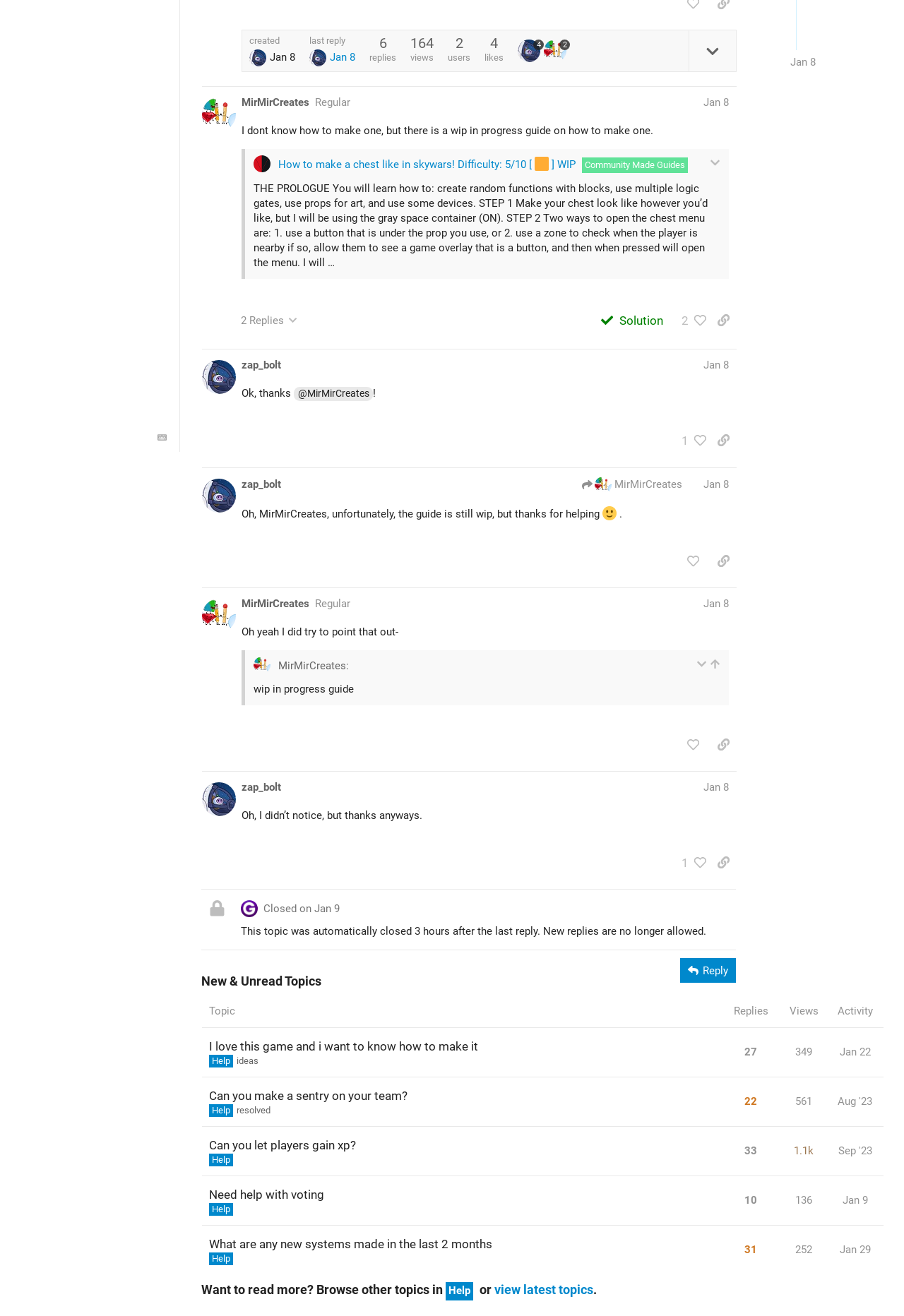Calculate the bounding box coordinates for the UI element based on the following description: "Need help with voting". Ensure the coordinates are four float numbers between 0 and 1, i.e., [left, top, right, bottom].

[0.231, 0.894, 0.359, 0.921]